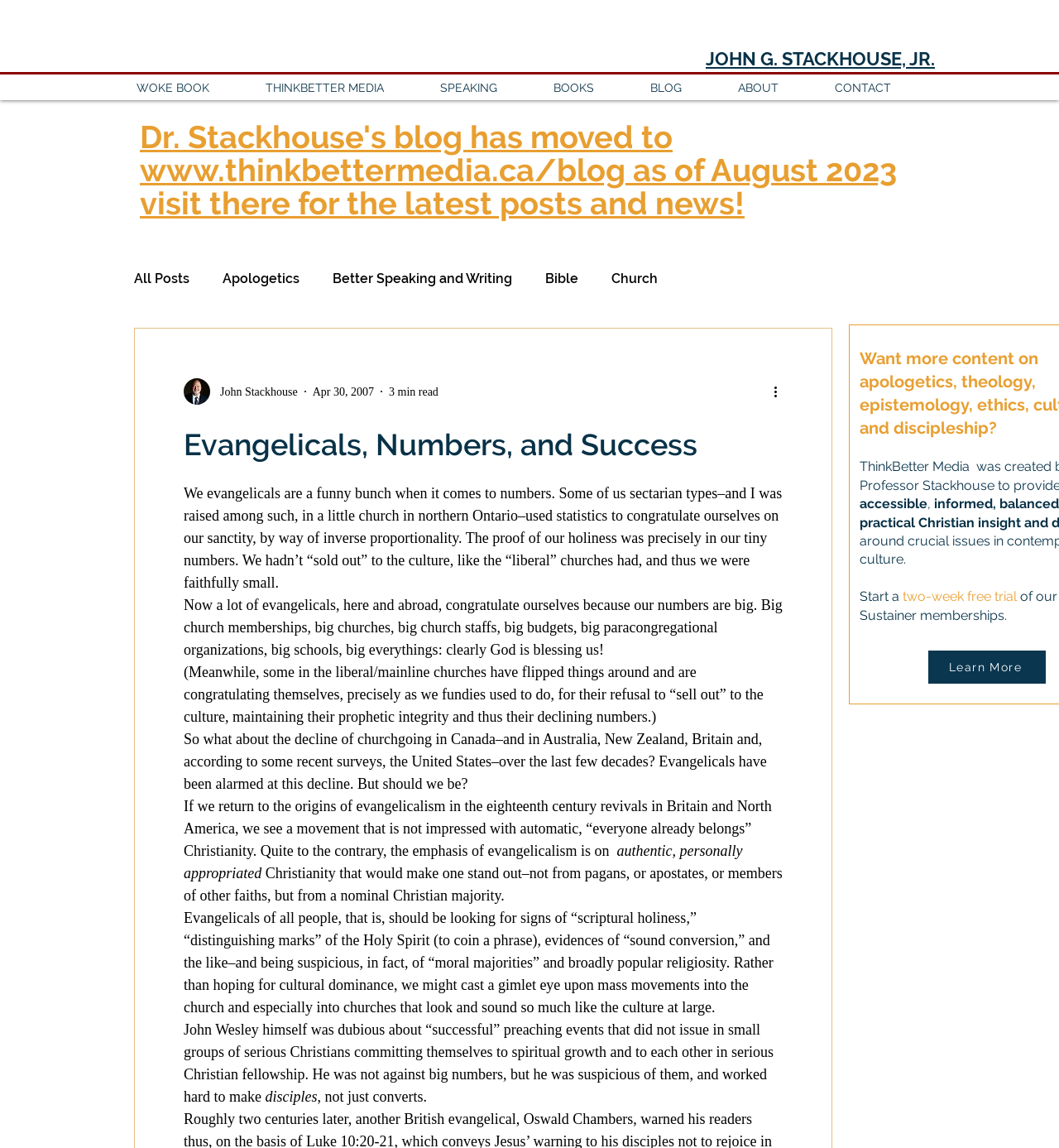Please identify and generate the text content of the webpage's main heading.

Evangelicals, Numbers, and Success